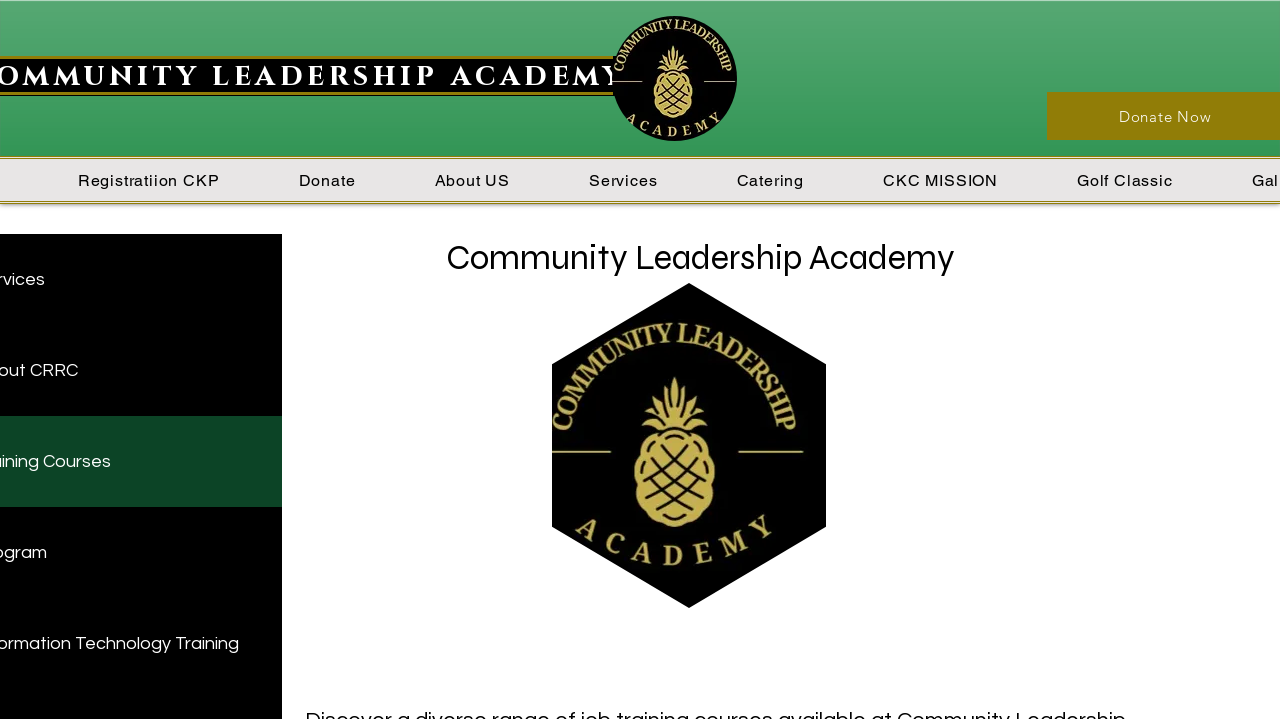What is the title of the section below the navigation menu?
From the image, provide a succinct answer in one word or a short phrase.

Community Leadership Academy